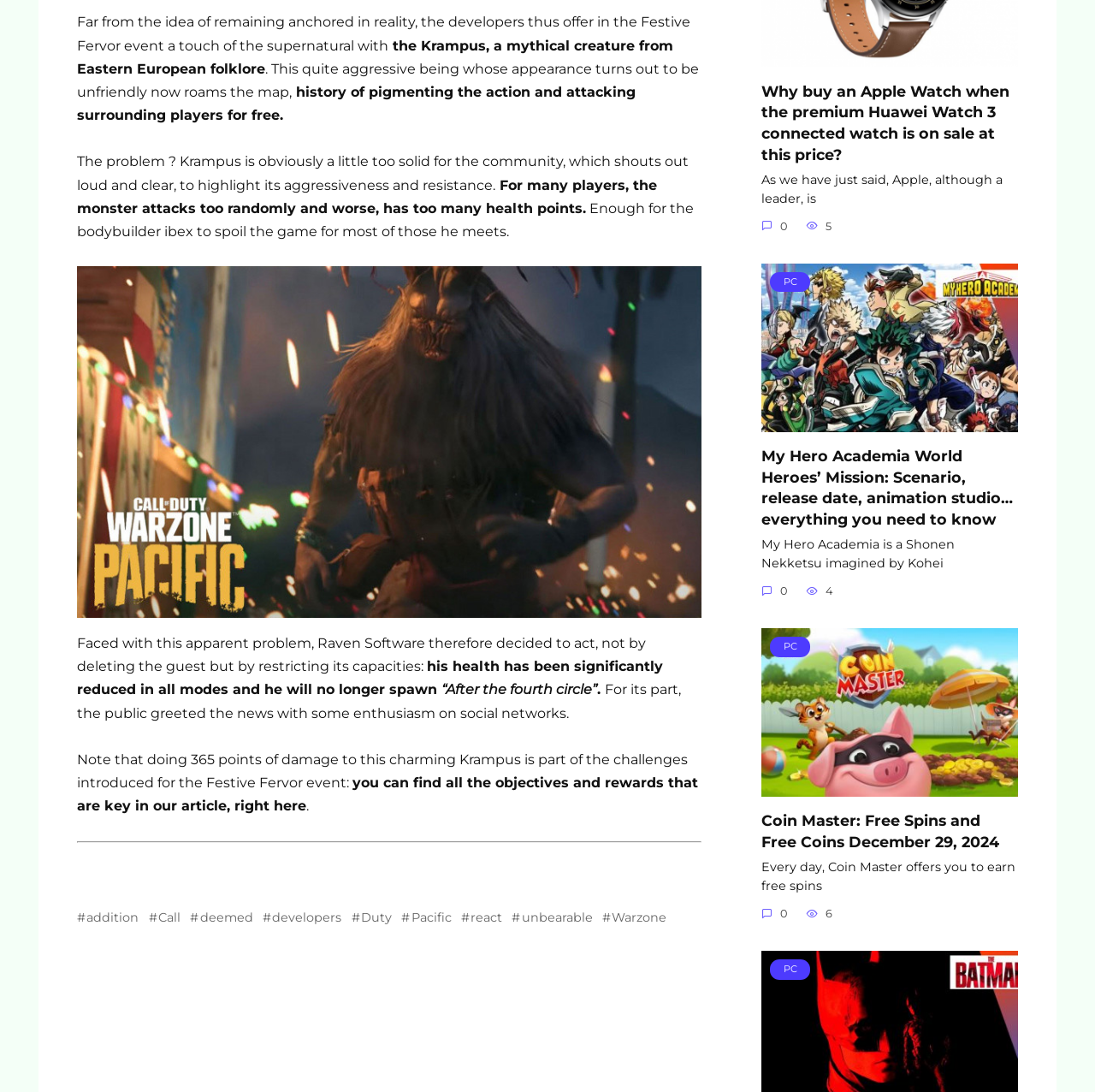What is the name of the anime mentioned in the article?
Can you offer a detailed and complete answer to this question?

The answer can be found in the link element, which mentions 'My Hero Academia World Heroes’ Mission: Scenario, release date, animation studio… everything you need to know'.